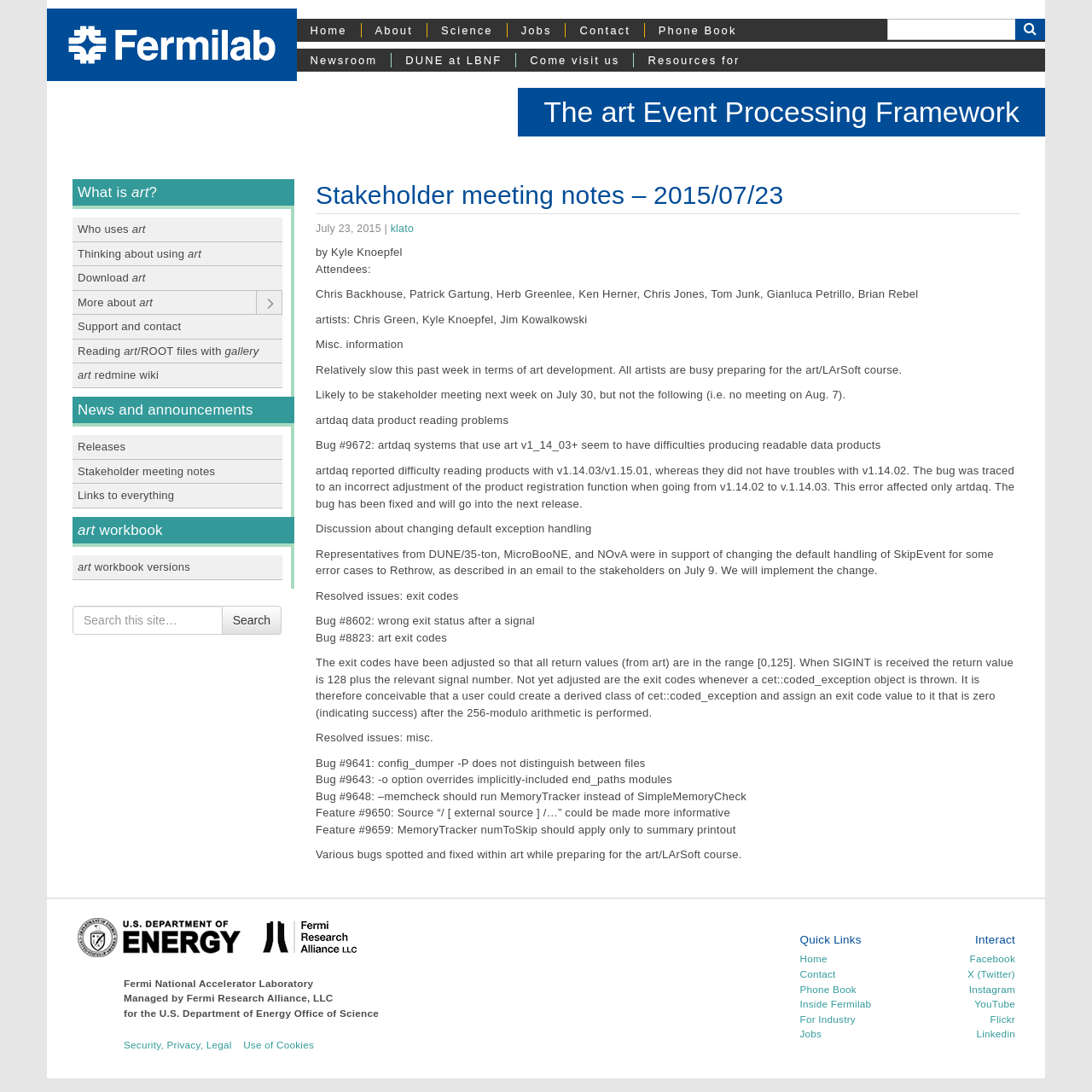Give a one-word or phrase response to the following question: What is the name of the event processing framework?

The art Event Processing Framework